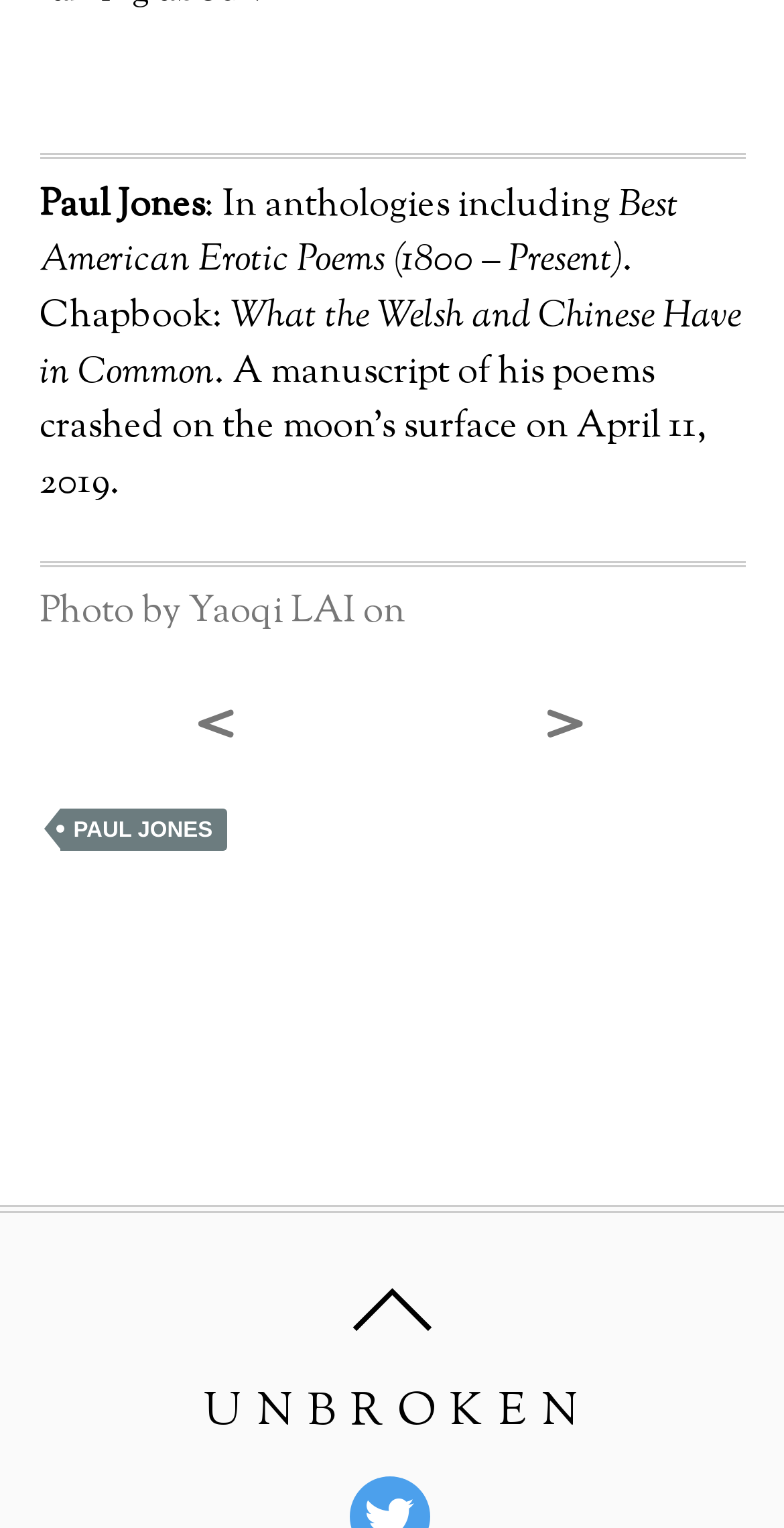Given the element description "Yaoqi LAI", identify the bounding box of the corresponding UI element.

[0.24, 0.383, 0.453, 0.419]